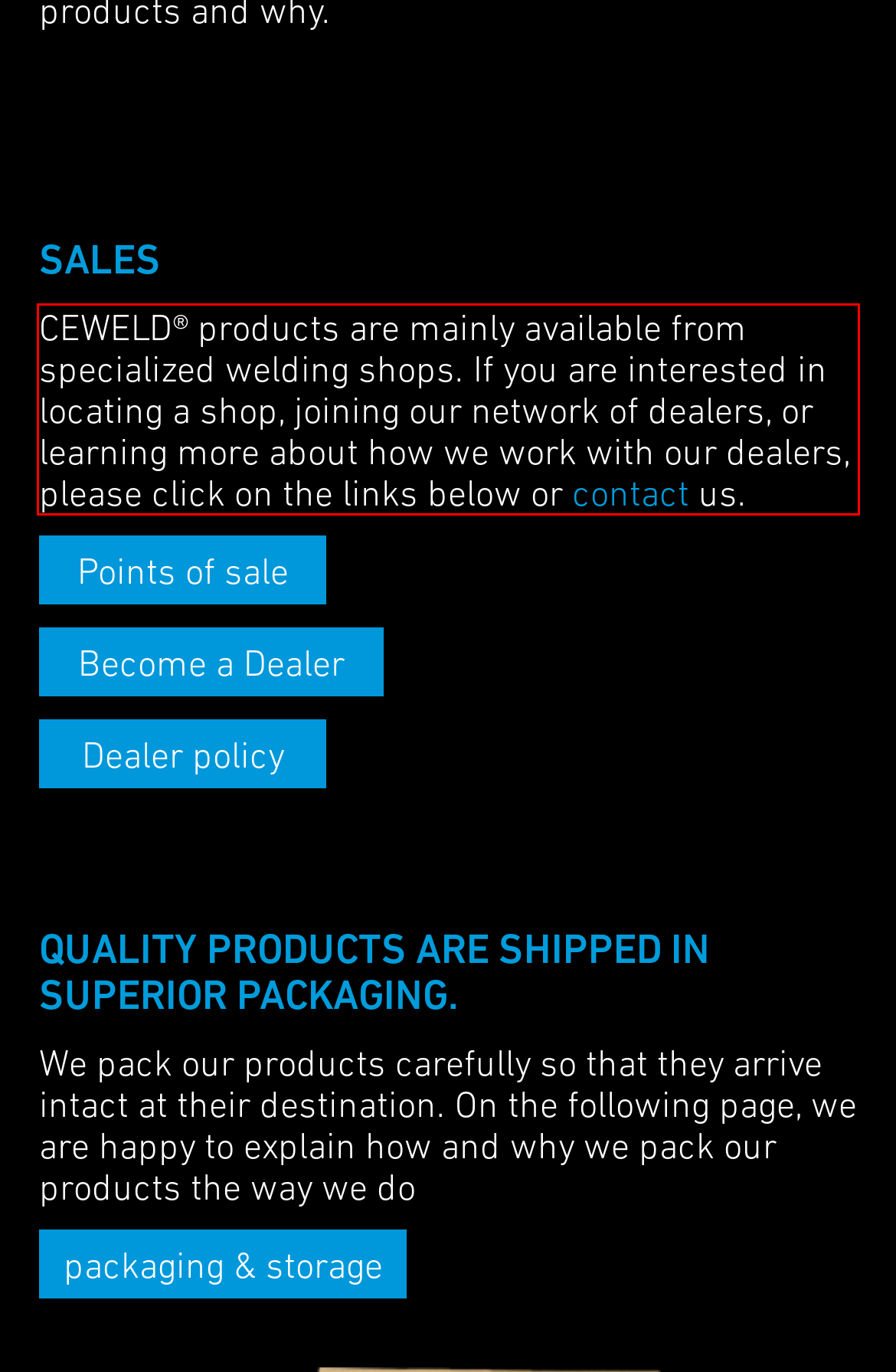Analyze the red bounding box in the provided webpage screenshot and generate the text content contained within.

CEWELD® products are mainly available from specialized welding shops. If you are interested in locating a shop, joining our network of dealers, or learning more about how we work with our dealers, please click on the links below or contact us.